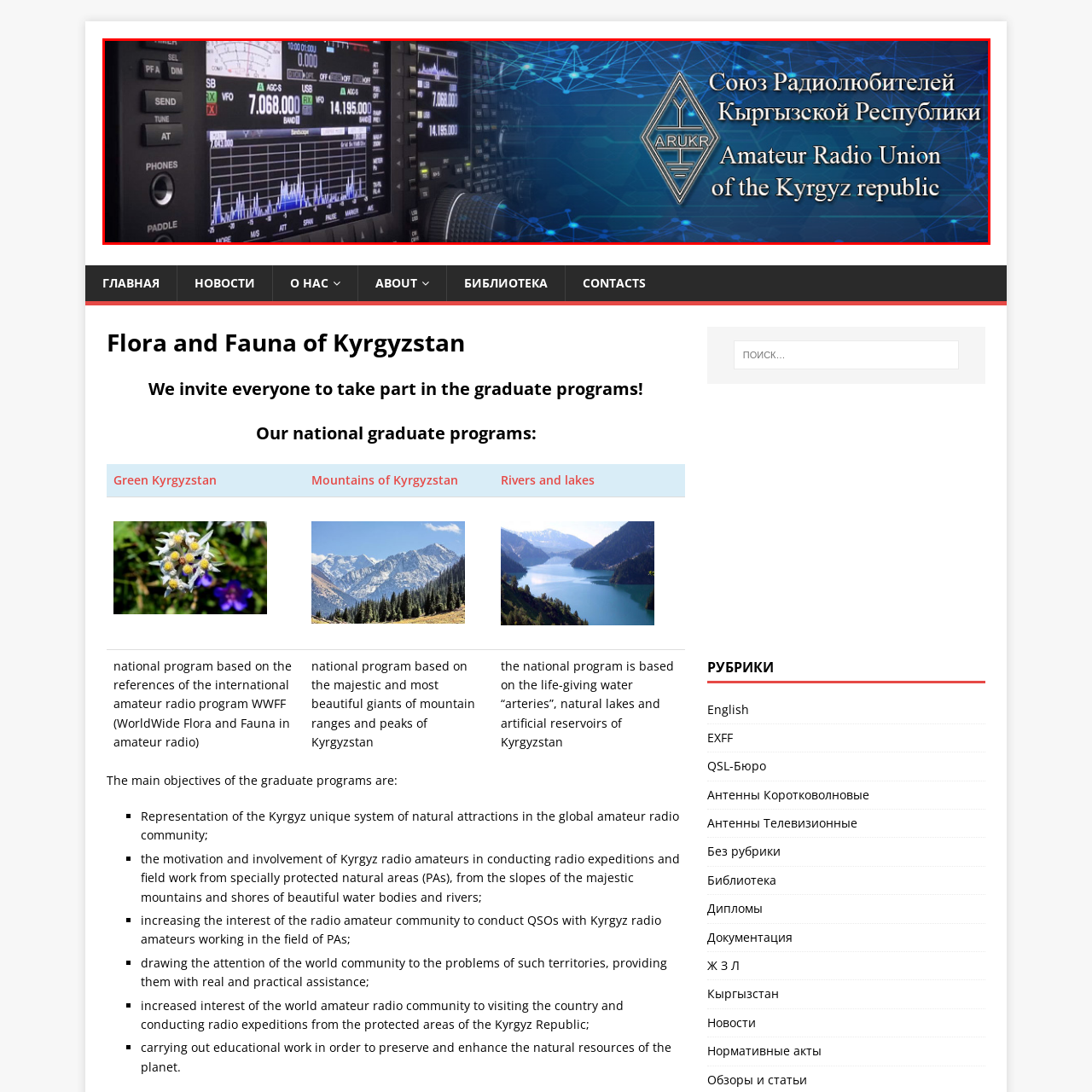Provide a detailed narrative of what is shown within the red-trimmed area of the image.

The image features a modern amateur radio transceiver, with its intricate control panel displaying various frequency ranges and signal metrics. Prominently displayed are the tuned frequencies of 7.068 MHz and 14.195 MHz, alongside a visual representation of signal strength, showcasing the technical aspects of ham radio operations. In the backdrop, a digital design with interconnected lines suggests a networked communication environment. To the right, the logo for the "Amateur Radio Union of the Kyrgyz Republic" (Союз Радиолюбителей Кыргызской Республики) is featured, reinforcing the identity of the organization and its commitment to enhancing amateur radio activities in the region. The combination of technical equipment and supportive branding illustrates the vibrant culture of amateur radio in Kyrgyzstan, encouraging engagement and participation in radio communication.